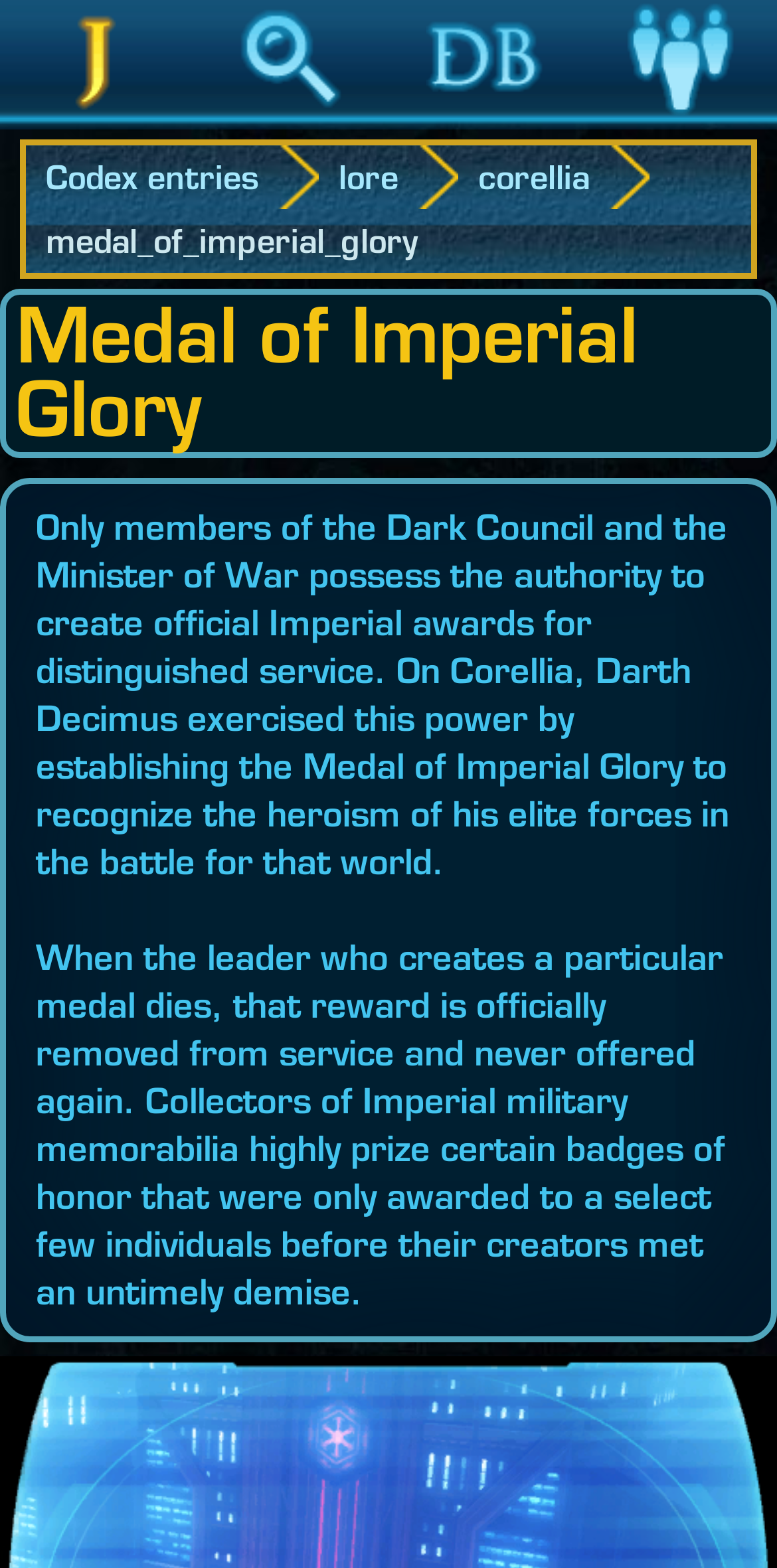Who exercised the power to create the Medal of Imperial Glory?
Based on the image content, provide your answer in one word or a short phrase.

Darth Decimus